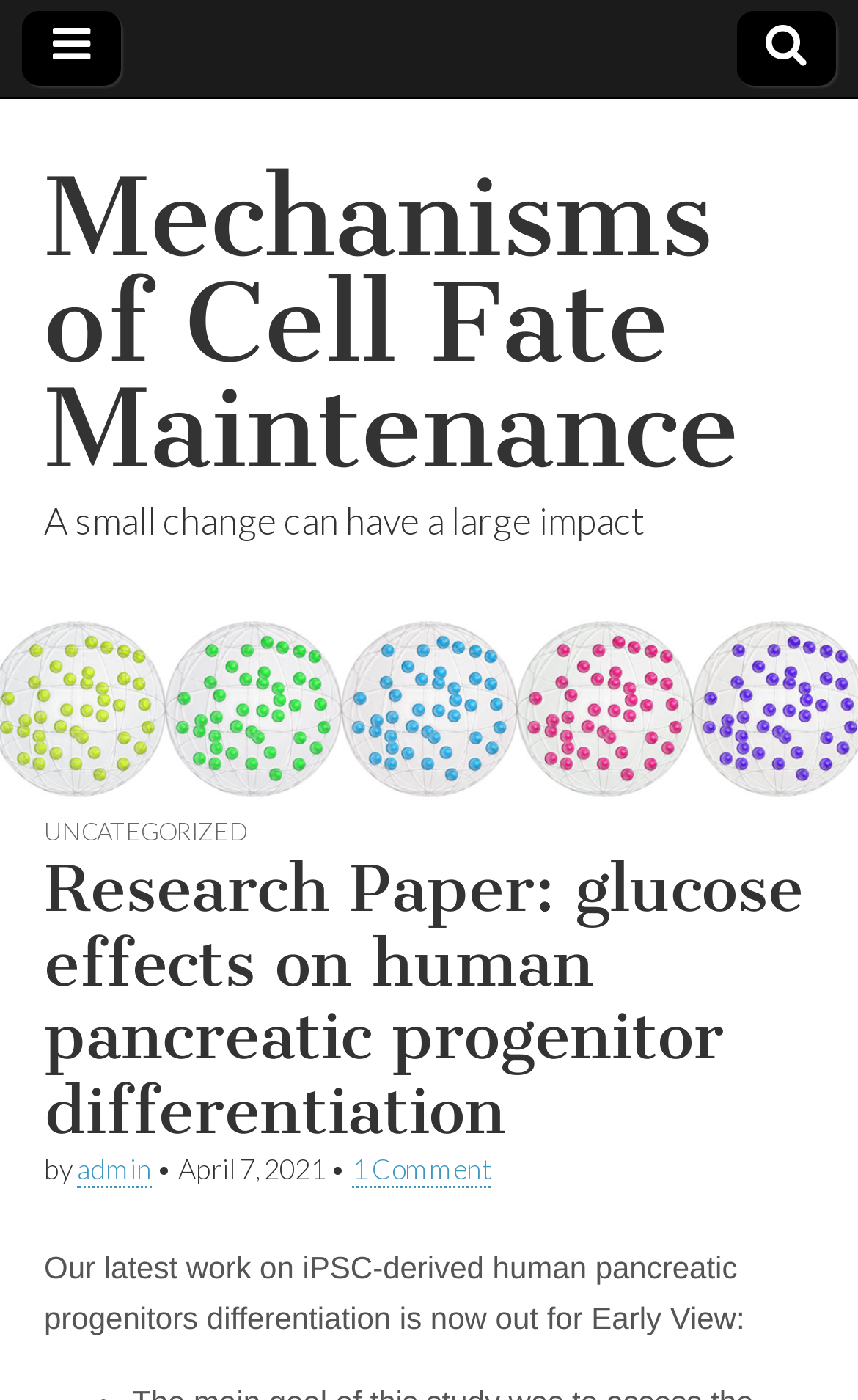Locate the bounding box of the UI element defined by this description: "Terms of Services". The coordinates should be given as four float numbers between 0 and 1, formatted as [left, top, right, bottom].

None